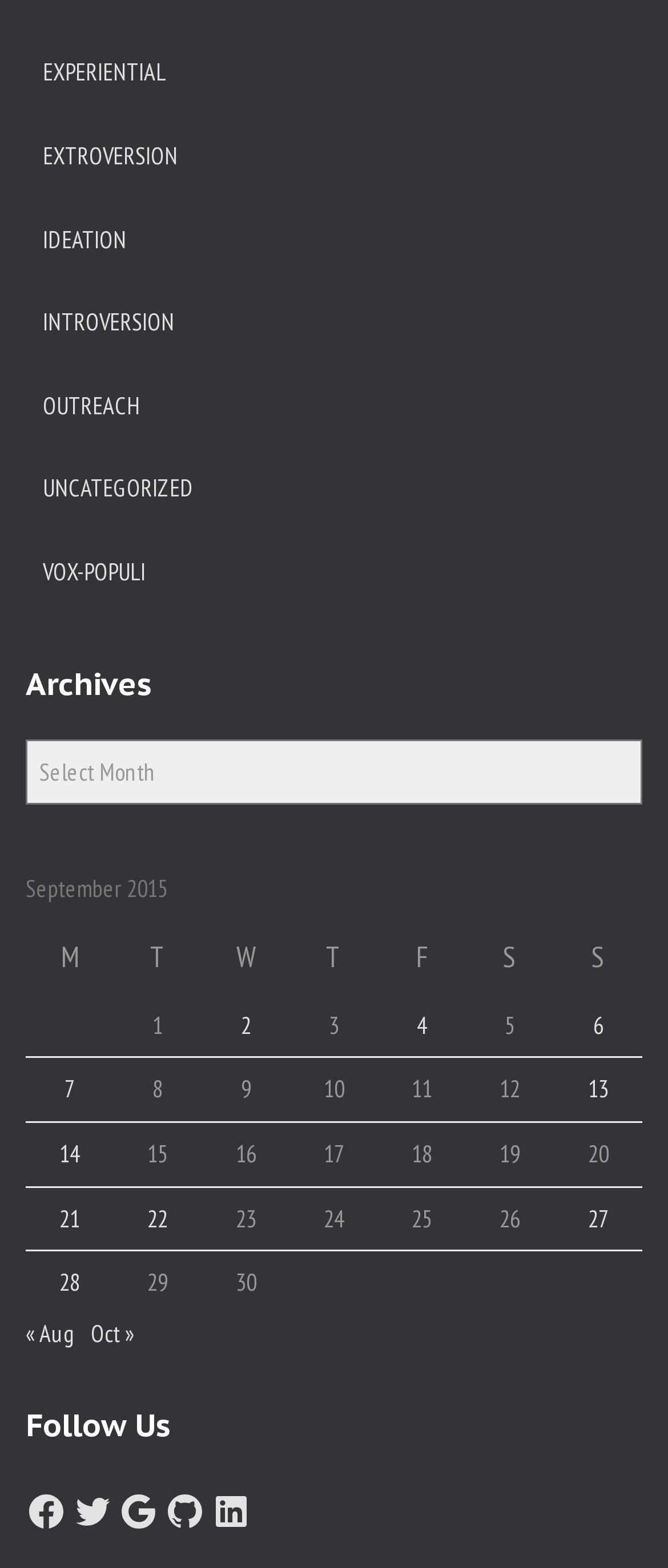Locate the bounding box coordinates of the area you need to click to fulfill this instruction: 'View posts published on September 2, 2015'. The coordinates must be in the form of four float numbers ranging from 0 to 1: [left, top, right, bottom].

[0.36, 0.644, 0.376, 0.663]